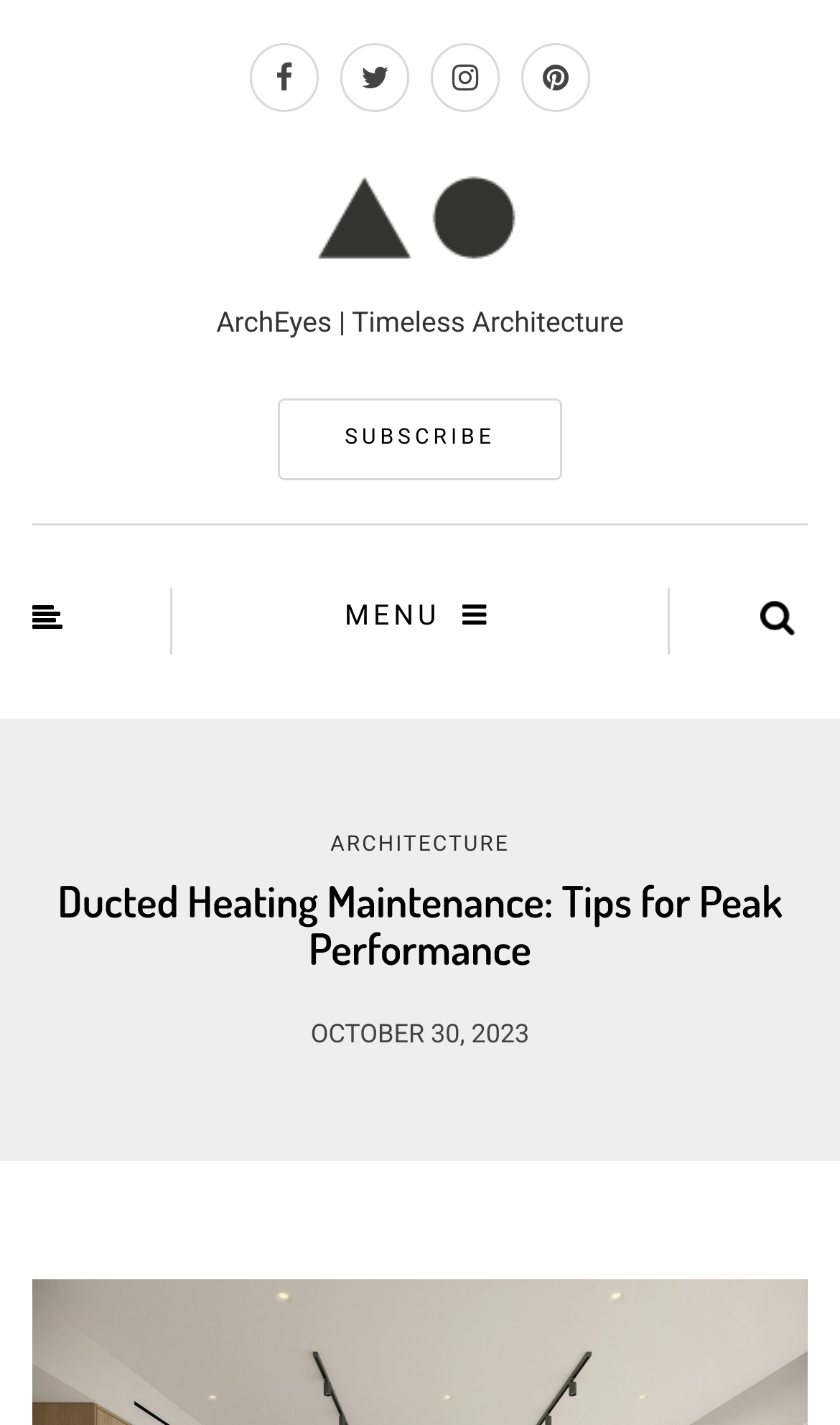What is the category of the article?
Please provide a comprehensive and detailed answer to the question.

The category of the article is 'ARCHITECTURE', which is a link element located at the top of the webpage, with a bounding box of [0.393, 0.585, 0.607, 0.602].